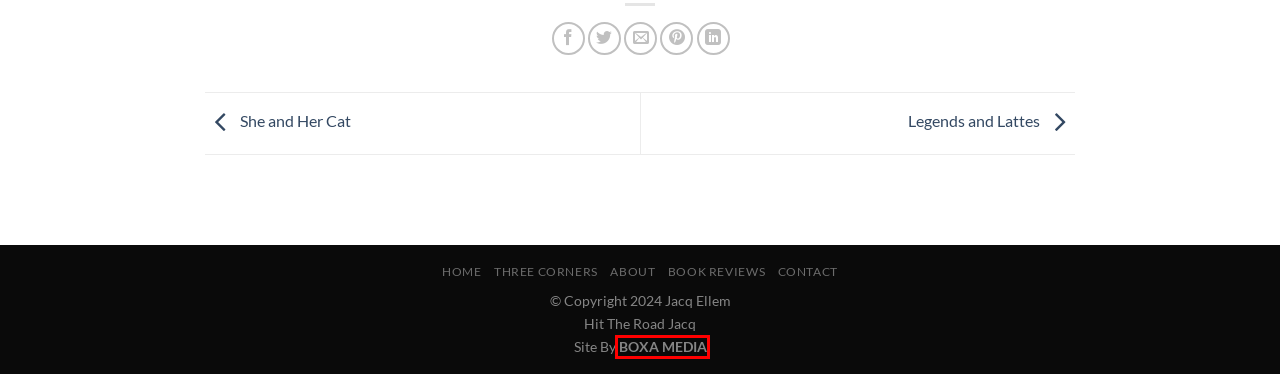Look at the screenshot of the webpage and find the element within the red bounding box. Choose the webpage description that best fits the new webpage that will appear after clicking the element. Here are the candidates:
A. BOXA MEDIA - Digital Media Specialists - Sunshine Coast
B. Hit The Road Jacq - Insightful Reviews & Literary Treasures
C. She and Her Cat | Hit The Road Jacq
D. Contact | Hit The Road Jacq
E. Book Reviews | Hit The Road Jacq
F. Legends and Lattes | Hit The Road Jacq
G. Book Review | Hit The Road Jacq
H. Three Corners | Hit The Road Jacq

A